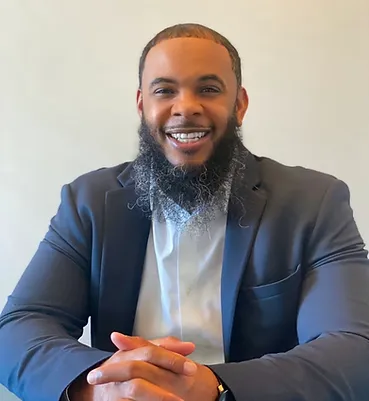Analyze the image and describe all key details you can observe.

The image features Imam Shadeed Muhammad, the current Imam of the Rawdah Islamic Center of Delaware. He is portrayed in a professional setting, dressed in a dark suit with a white shirt, which underscores his role as a community leader. A warm smile and a confident posture, with his hands clasped together, reflect both approachability and readiness to engage with his community. Imam Shadeed Muhammad is well-educated, having graduated from the prestigious Islamic University of Medinah, and is actively involved in Islamic education and outreach. His commitment to sharing classical Islamic teachings through various platforms is evident, and he also has authored several books and produced an online talk show. This image captures not only his professional demeanor but also the welcoming spirit he embodies as a spiritual leader.